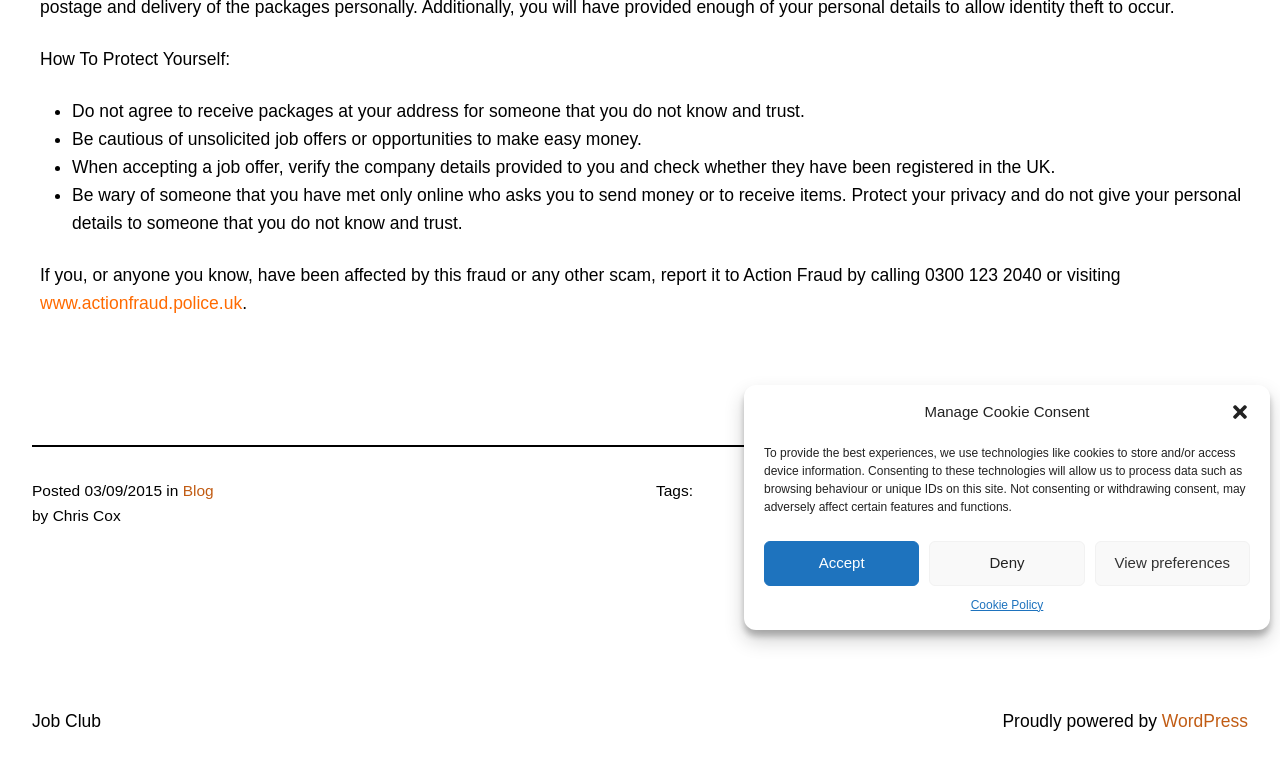From the webpage screenshot, predict the bounding box of the UI element that matches this description: "Wp Social".

None